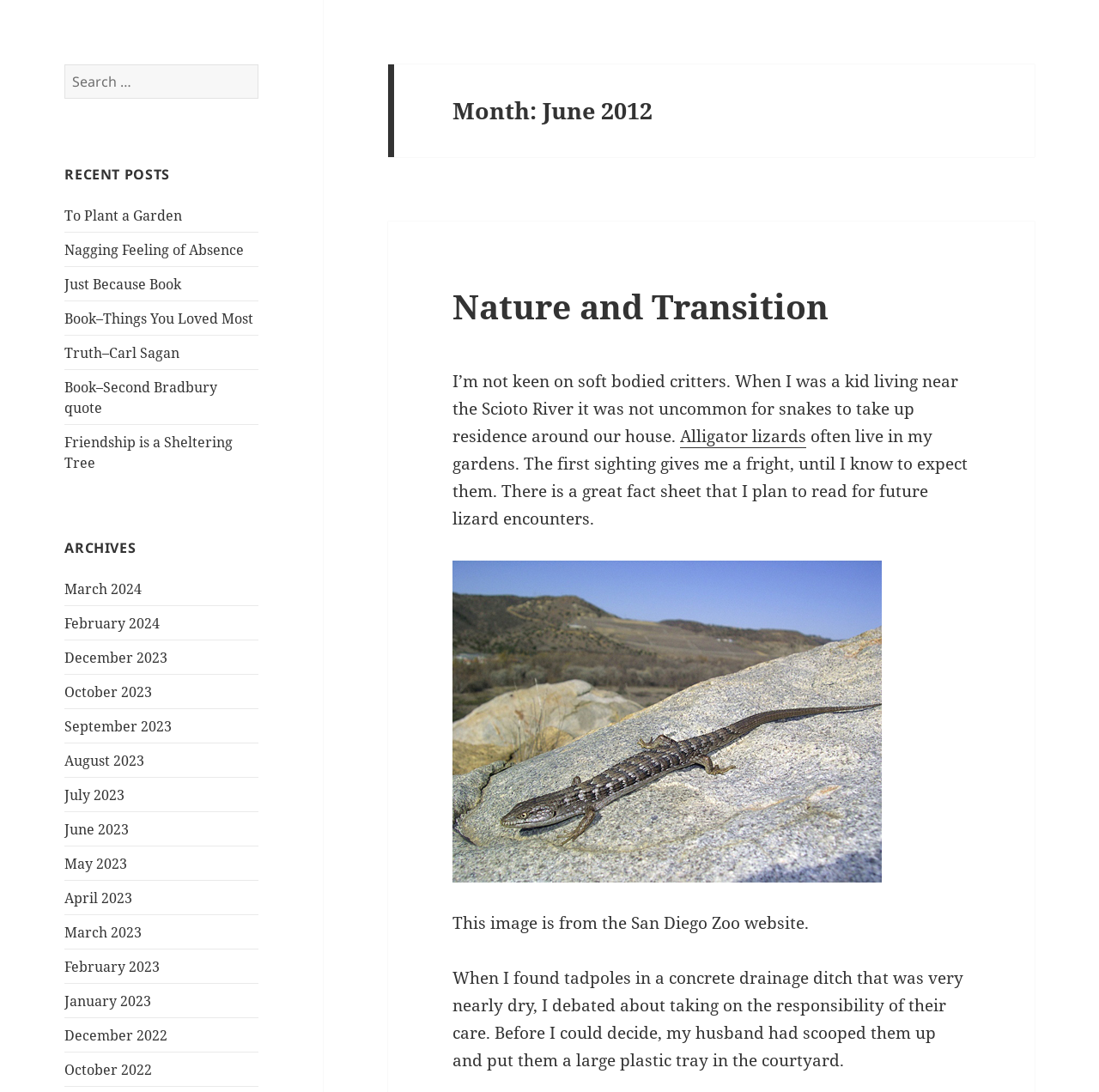Please identify the bounding box coordinates of the area I need to click to accomplish the following instruction: "View the image of an alligator lizard".

[0.412, 0.513, 0.802, 0.808]